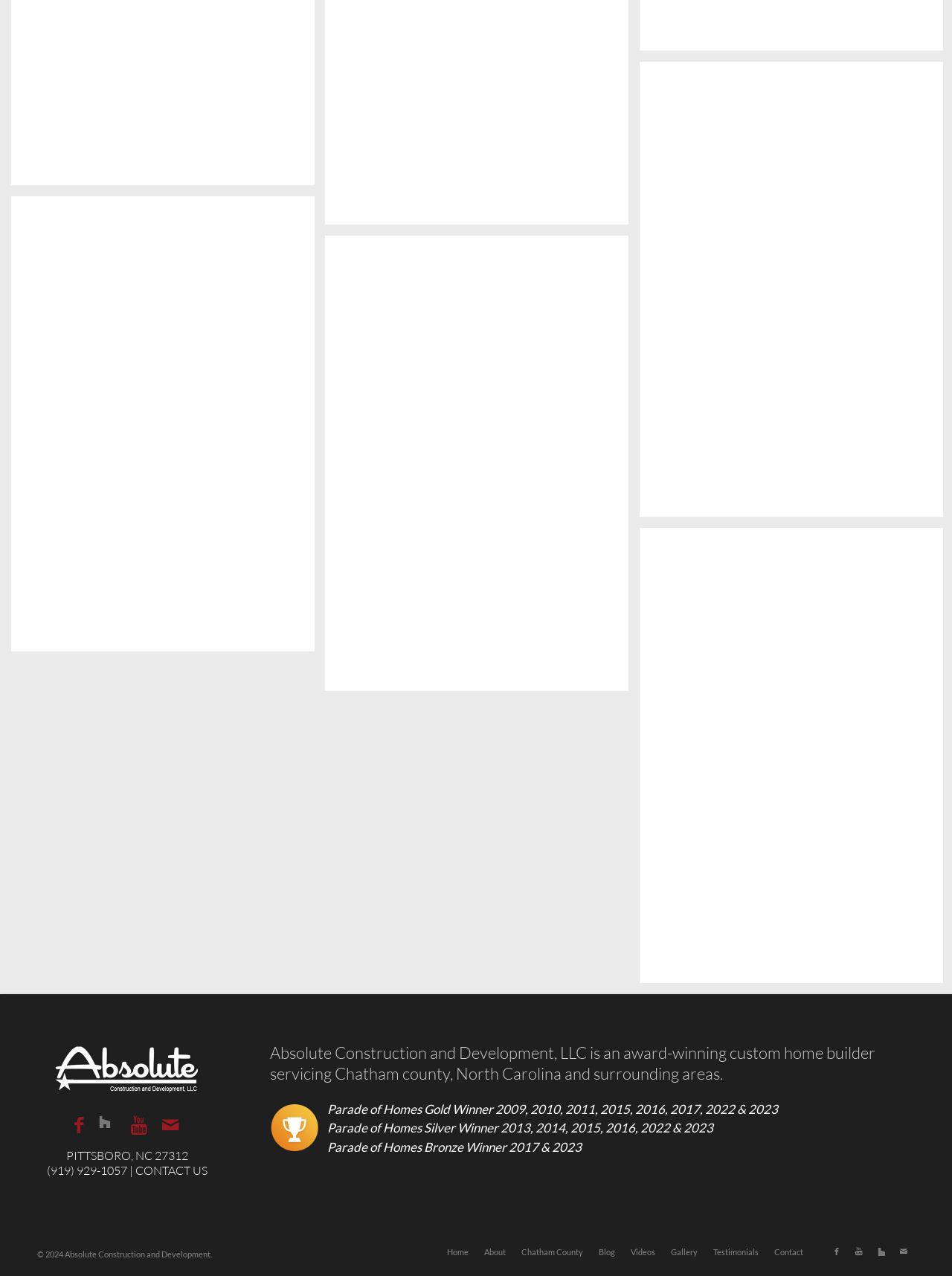What is the company name?
Examine the screenshot and reply with a single word or phrase.

Absolute Construction and Development